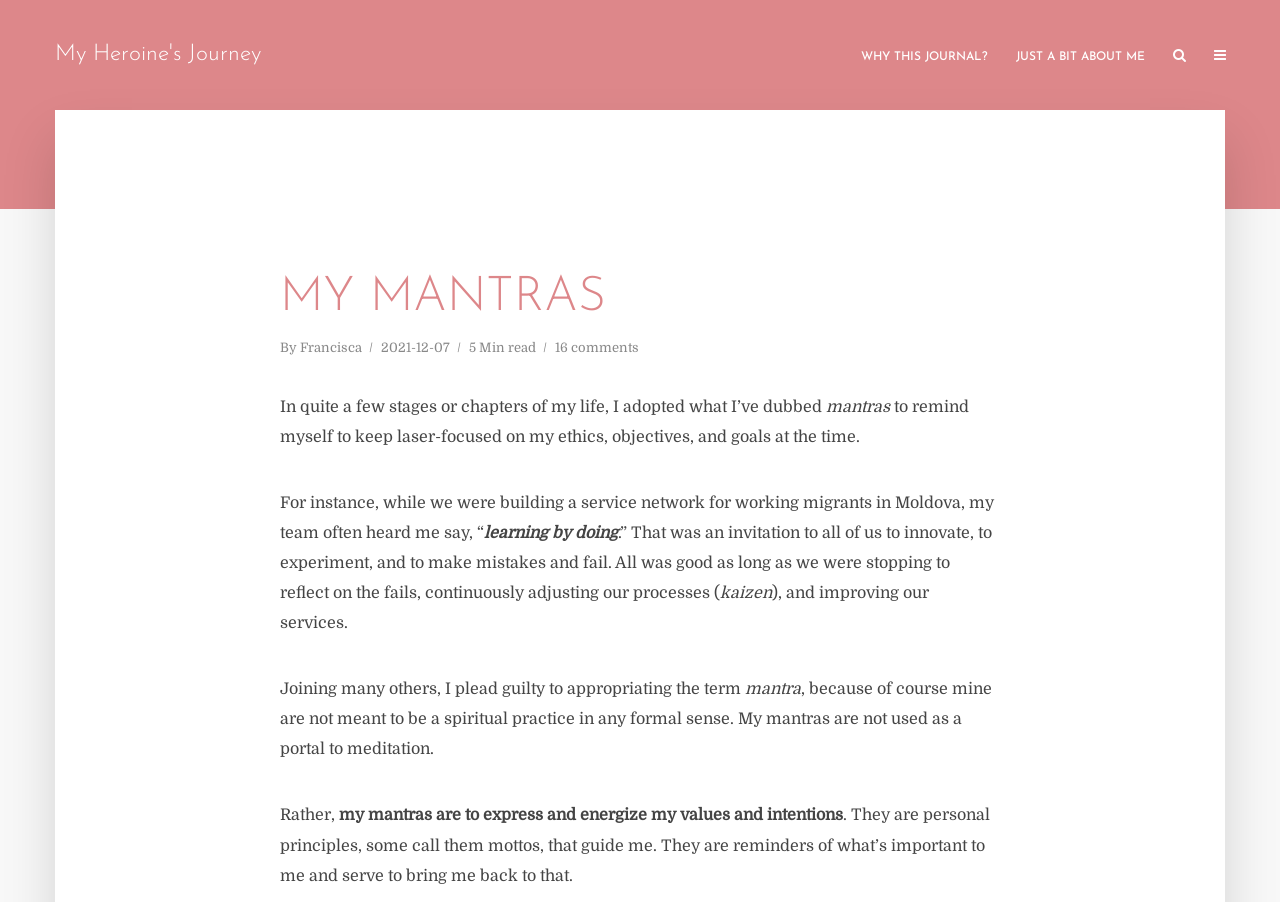How many comments does the post have?
Look at the screenshot and give a one-word or phrase answer.

16 comments